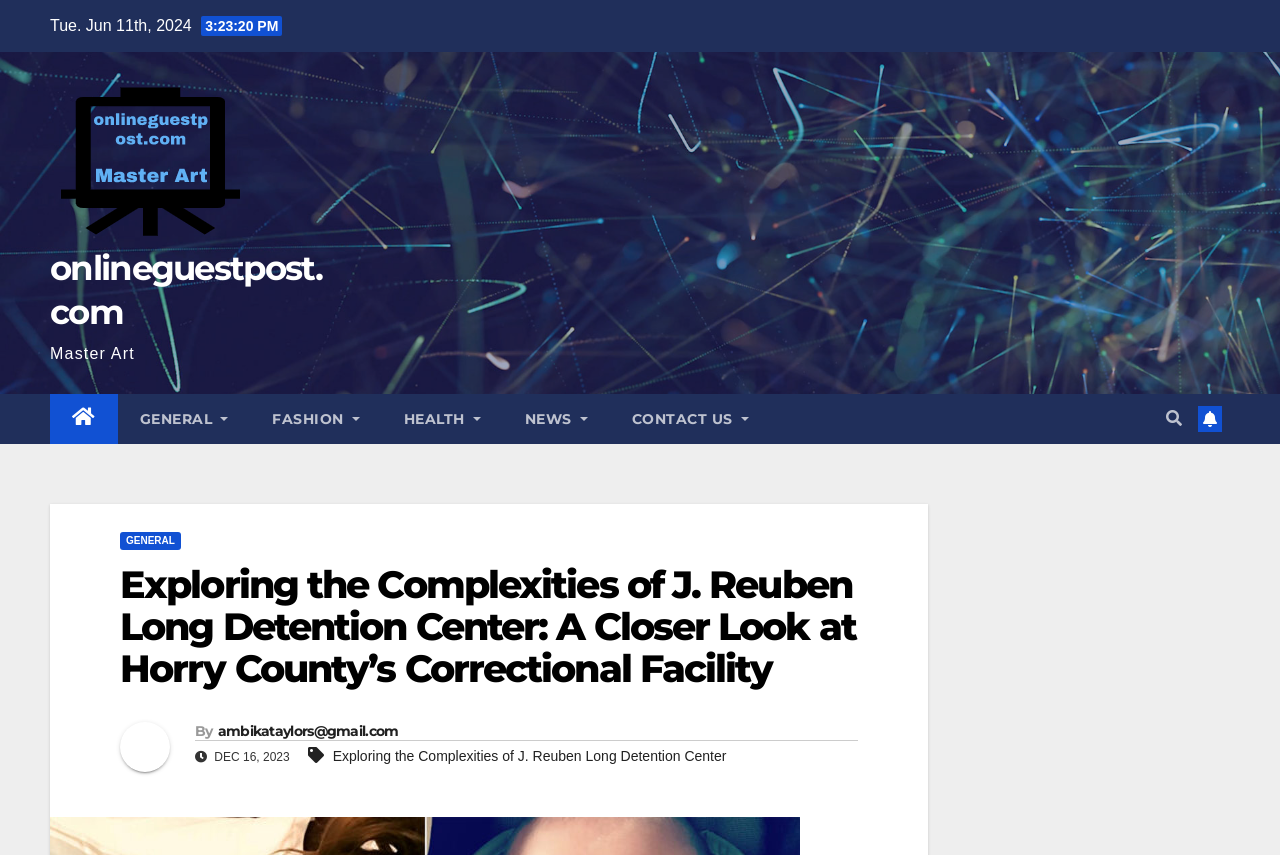What is the category of the article 'FASHION' related to?
Based on the image, answer the question with as much detail as possible.

I found the category of the article 'FASHION' by looking at the link elements with the text 'GENERAL', 'FASHION', 'HEALTH', and 'NEWS' located at the top of the webpage, which suggests that 'FASHION' is a subcategory of 'GENERAL'.